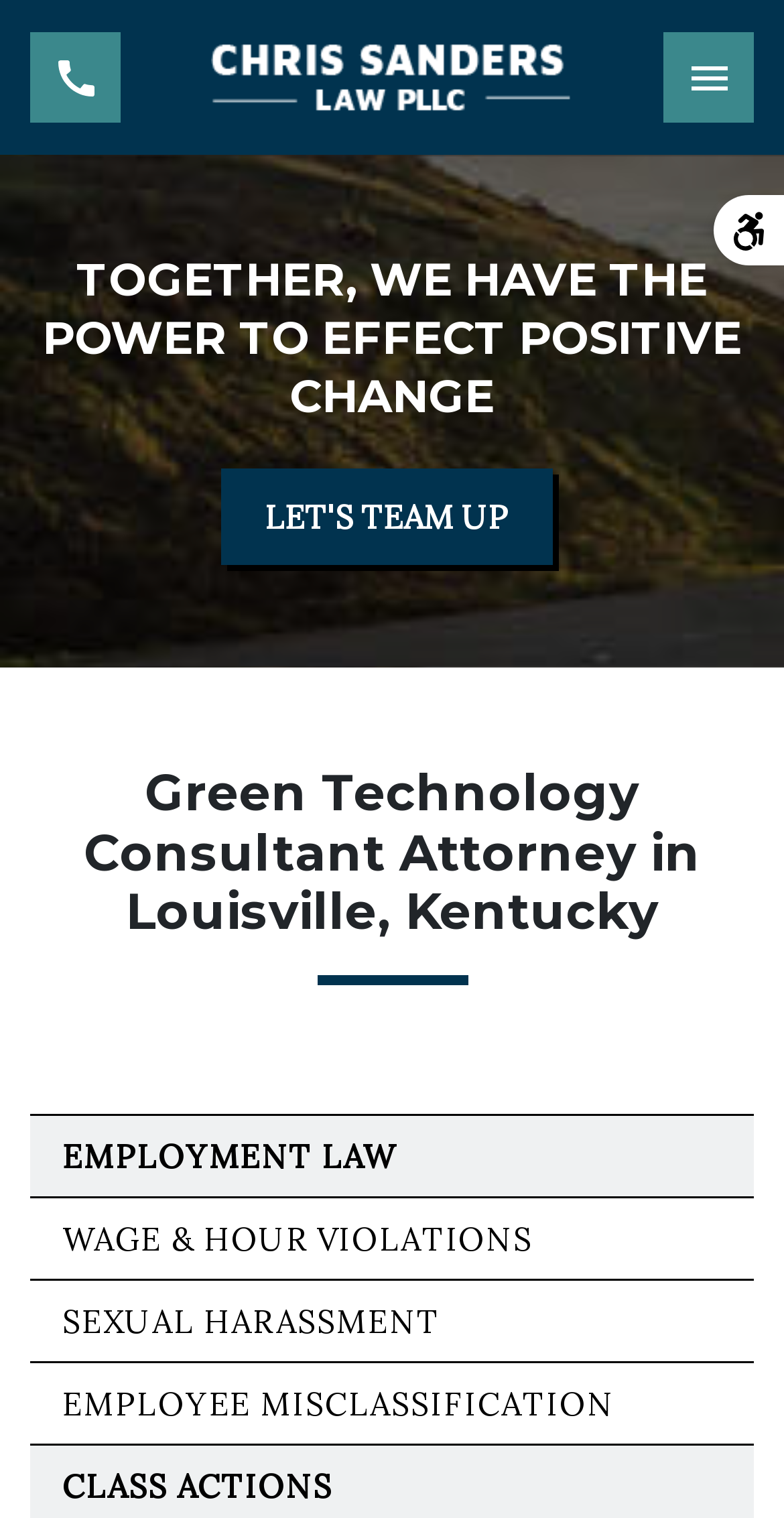Find and specify the bounding box coordinates that correspond to the clickable region for the instruction: "Call the attorney at (502) 822-5999".

[0.038, 0.021, 0.154, 0.081]